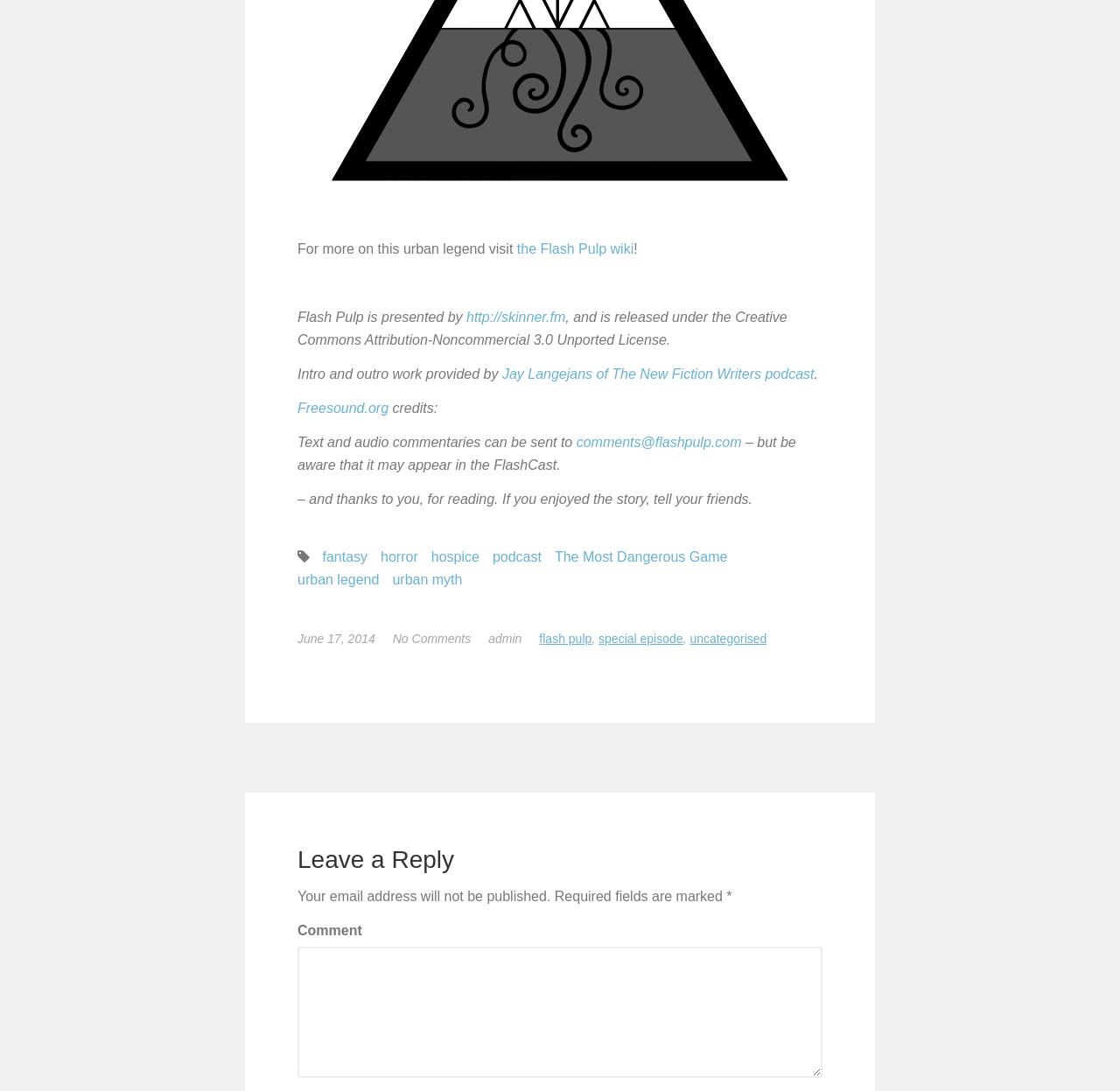What is the purpose of the 'Comment' textbox?
Give a detailed response to the question by analyzing the screenshot.

The purpose of the 'Comment' textbox can be determined by looking at the heading 'Leave a Reply' and the textbox itself which suggests that it is used to leave a reply or comment on the podcast.